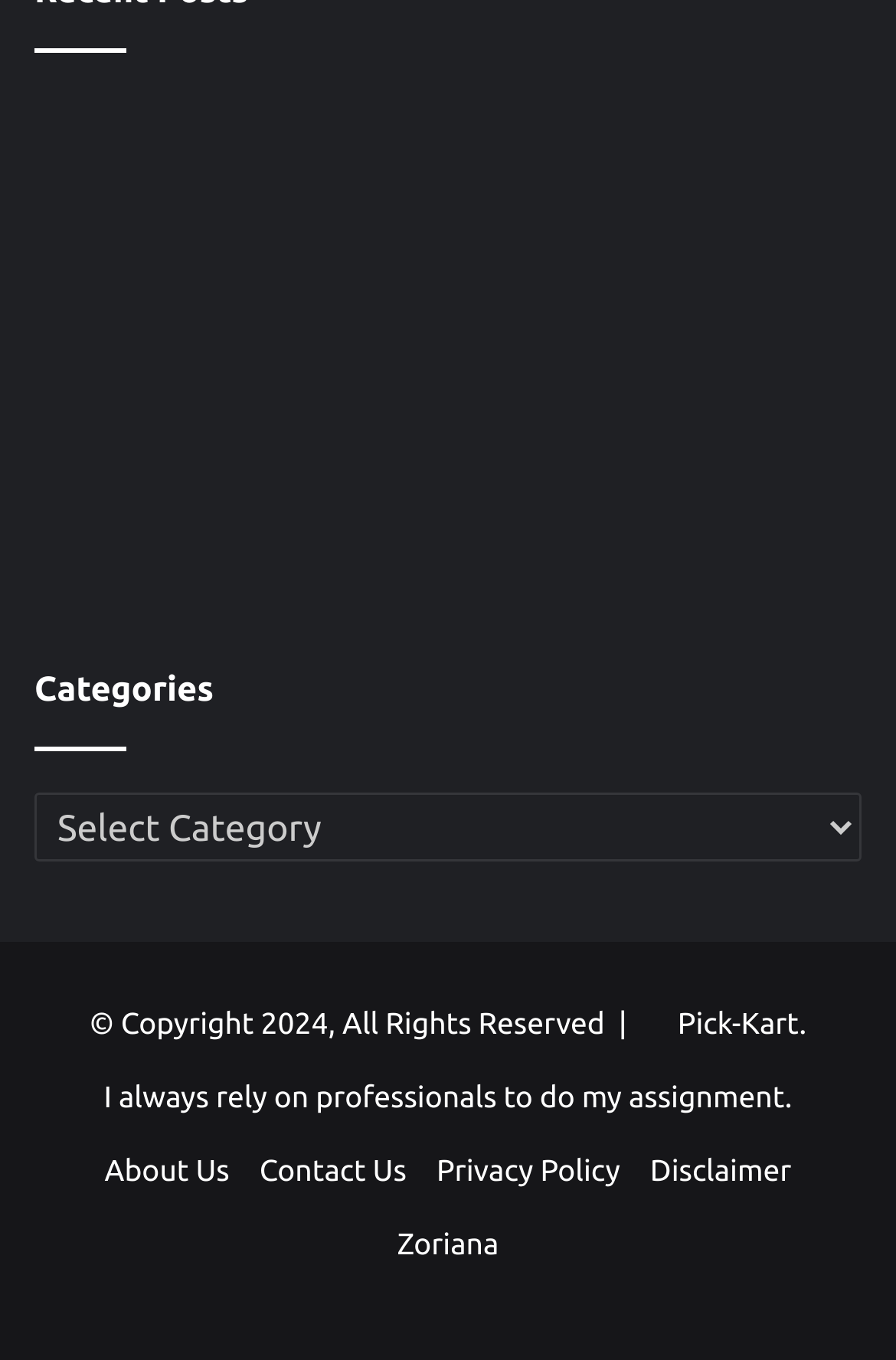Identify the bounding box for the described UI element: "do my assignment".

[0.602, 0.795, 0.876, 0.819]